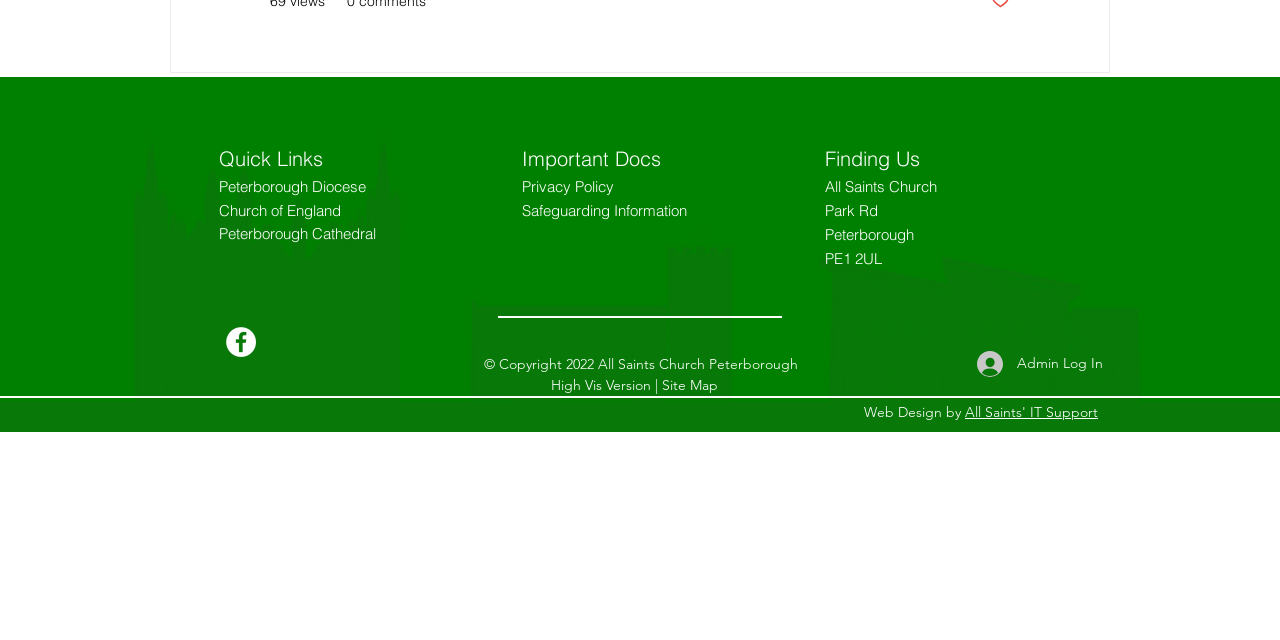Using the given description, provide the bounding box coordinates formatted as (top-left x, top-left y, bottom-right x, bottom-right y), with all values being floating point numbers between 0 and 1. Description: aria-label="Facebook"

[0.177, 0.538, 0.2, 0.584]